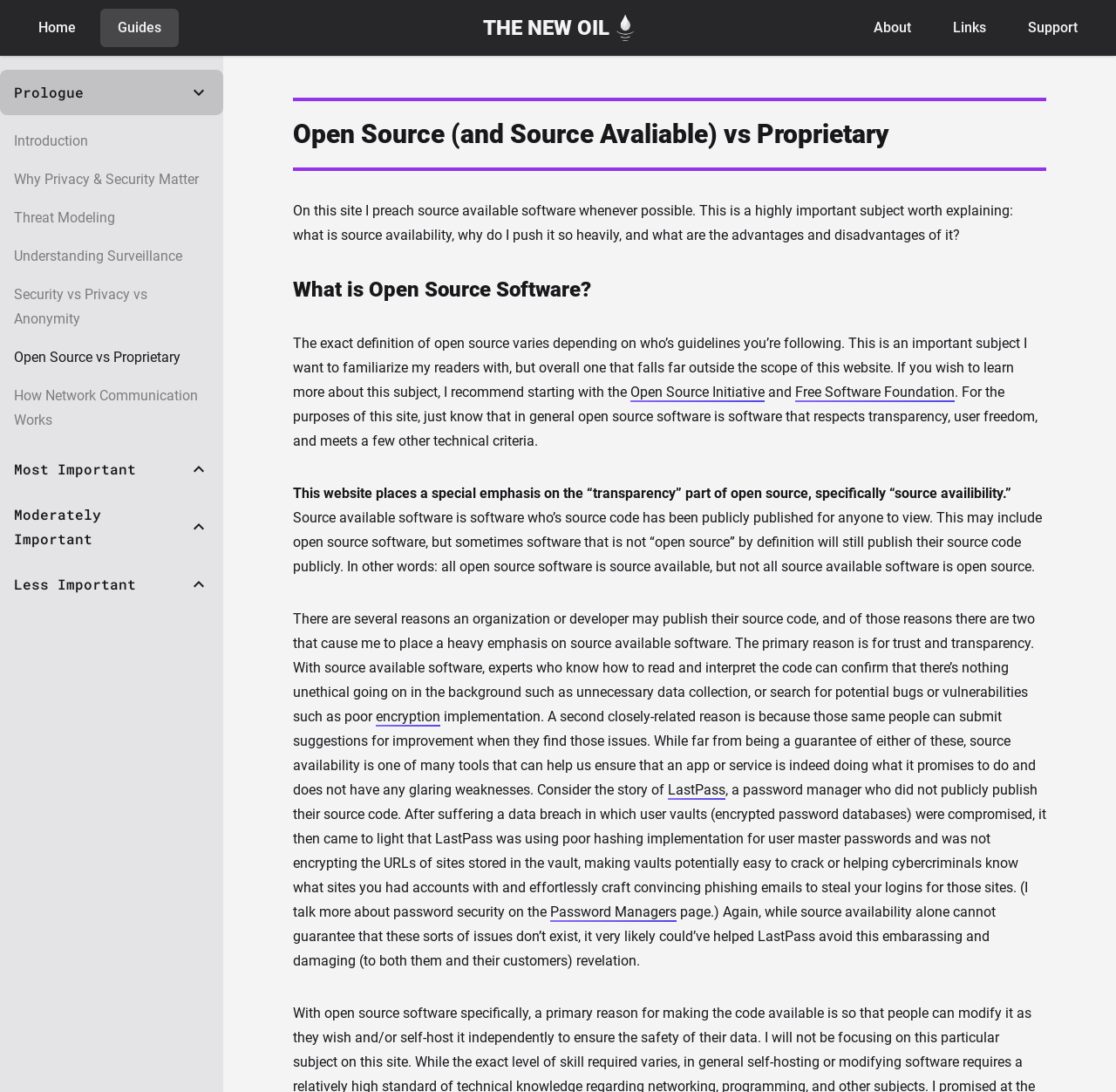Pinpoint the bounding box coordinates of the element you need to click to execute the following instruction: "Click American Partisan". The bounding box should be represented by four float numbers between 0 and 1, in the format [left, top, right, bottom].

None